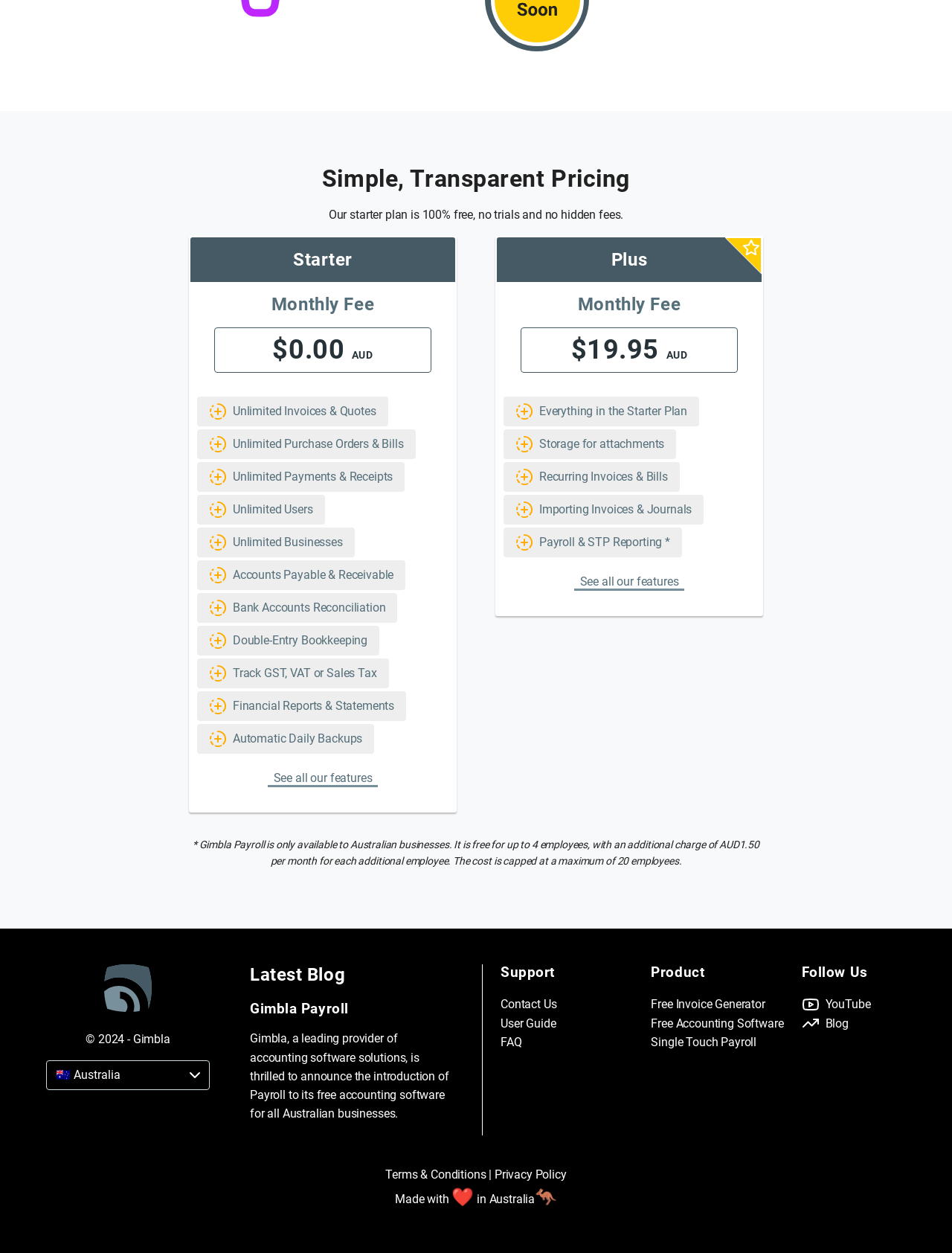Pinpoint the bounding box coordinates of the clickable area necessary to execute the following instruction: "Contact the support team". The coordinates should be given as four float numbers between 0 and 1, namely [left, top, right, bottom].

[0.526, 0.794, 0.665, 0.809]